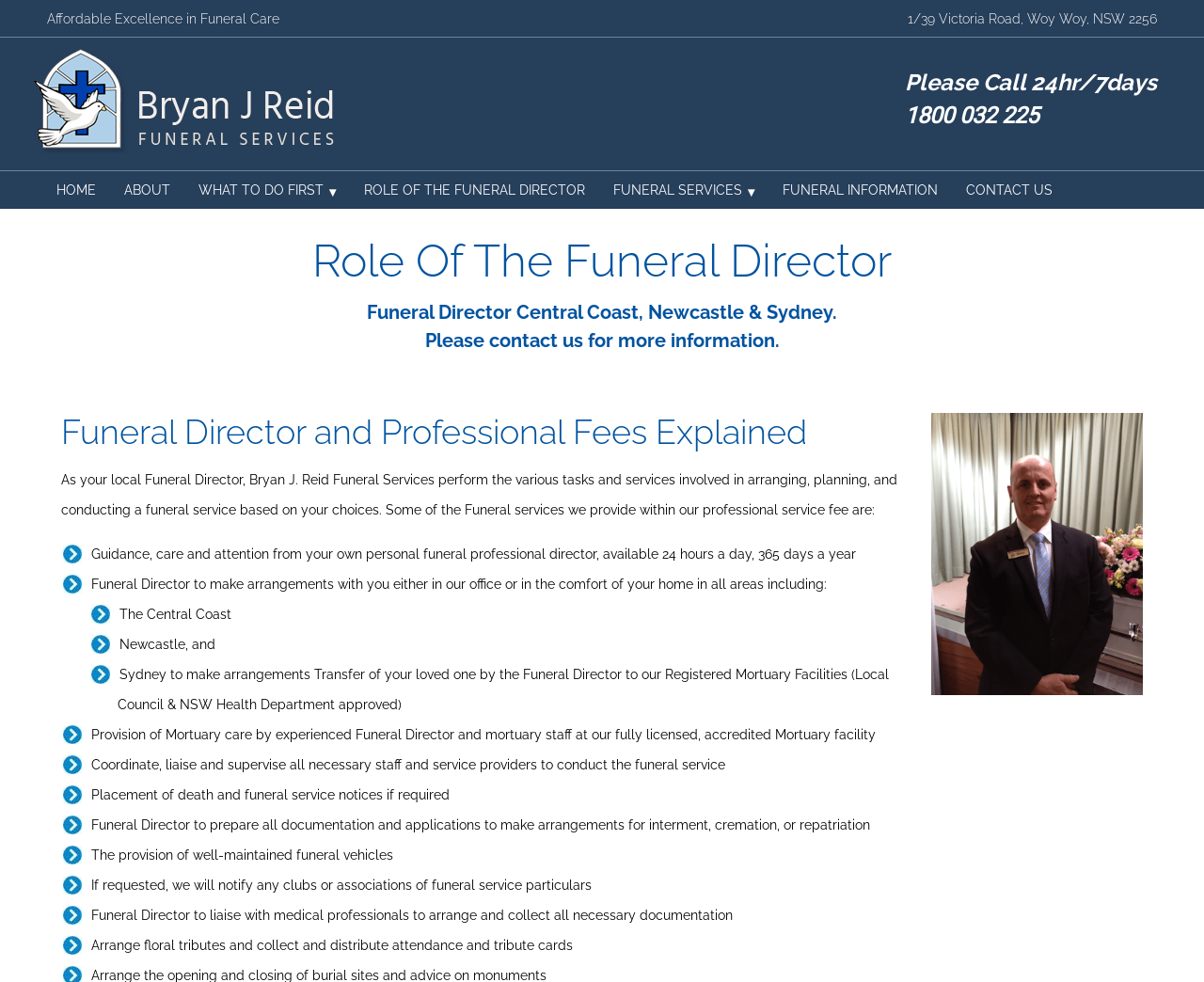What is one of the tasks performed by the funeral director?
Please give a detailed and elaborate explanation in response to the question.

I found the answer by looking at the static text element with the content 'Guidance, care and attention from your own personal funeral professional director, available 24 hours a day, 365 days a year', which describes one of the tasks performed by the funeral director.